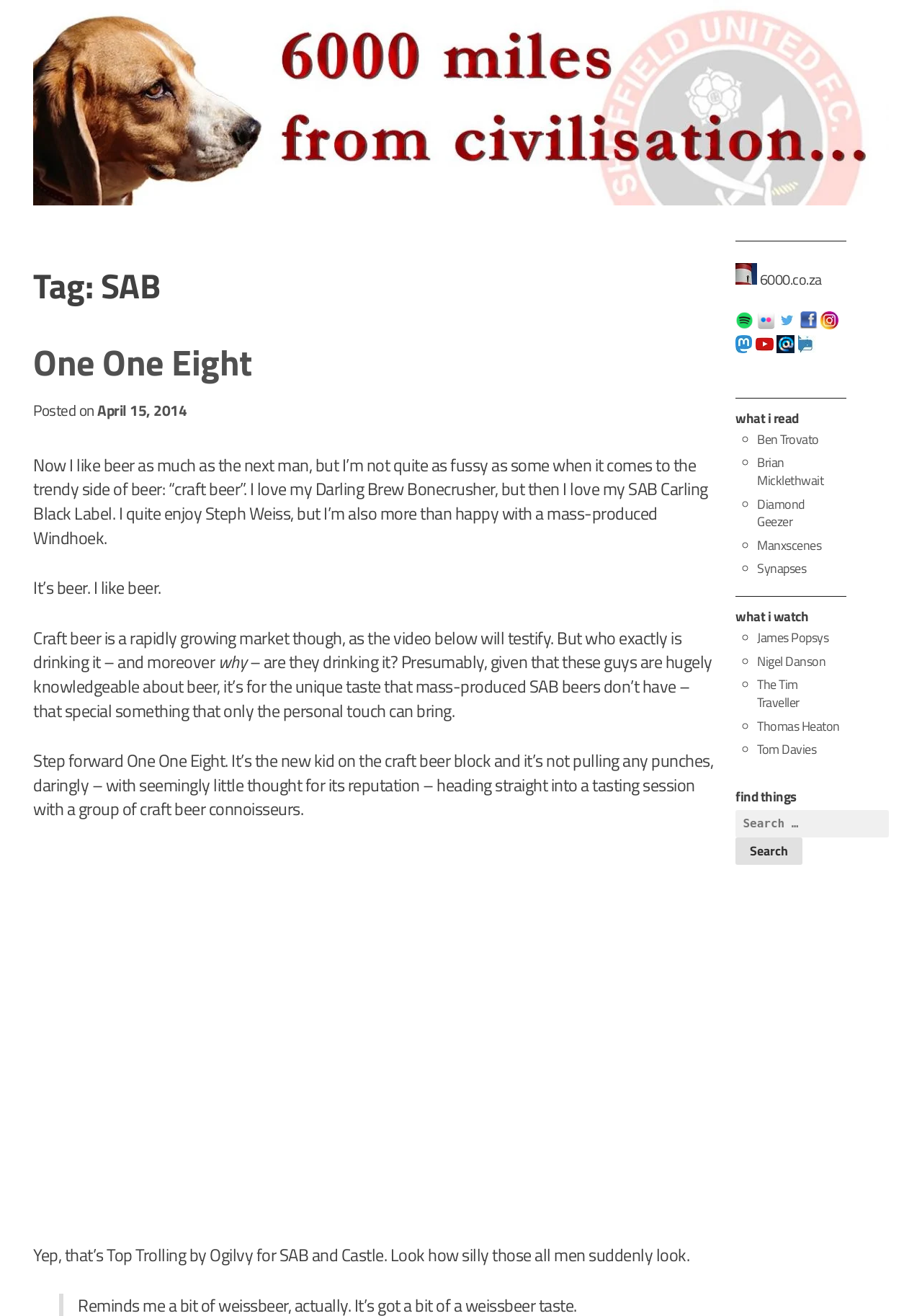Kindly respond to the following question with a single word or a brief phrase: 
What is the type of beer that the author prefers?

Mass-produced beer